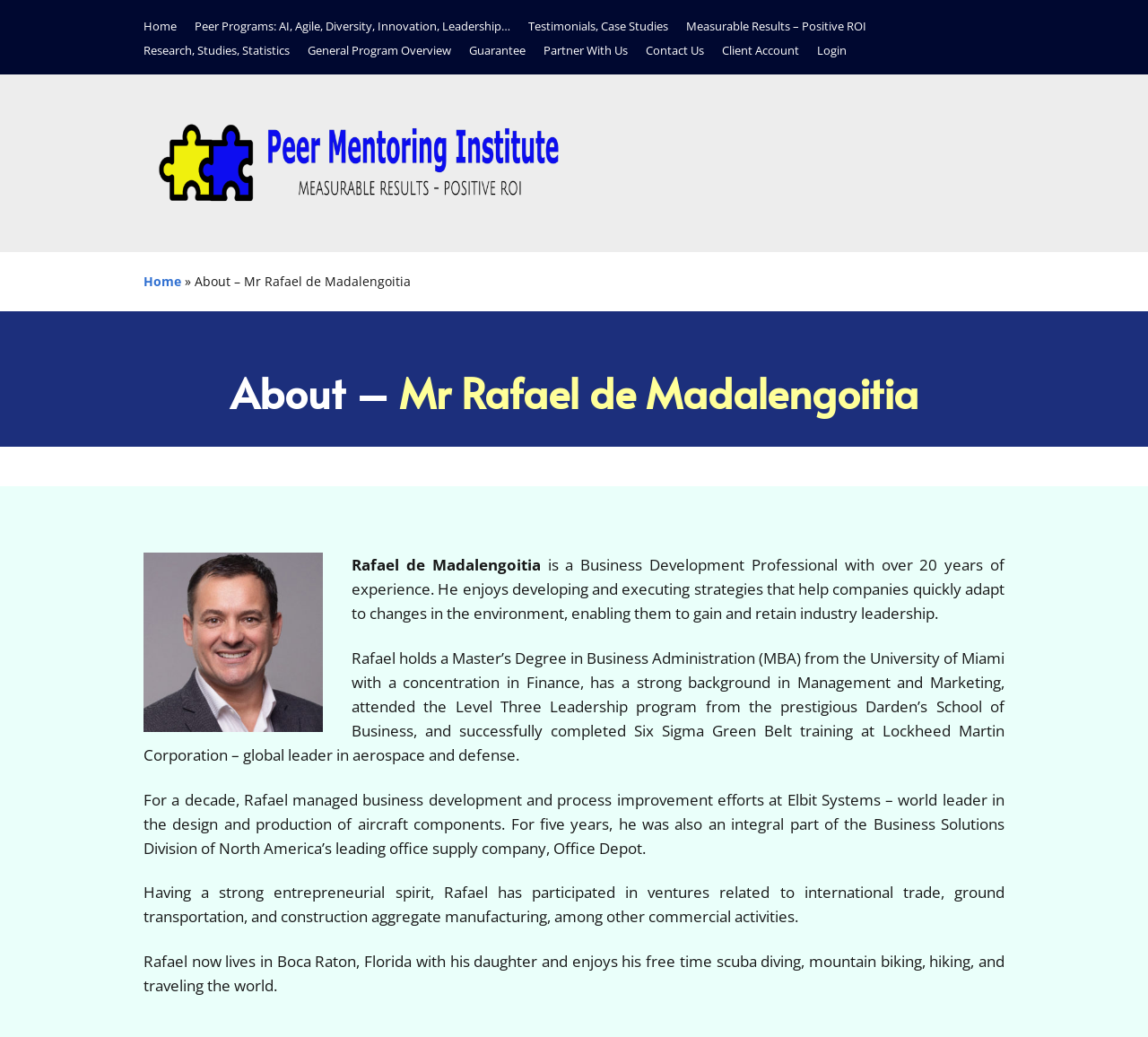What is Rafael's profession?
Based on the visual content, answer with a single word or a brief phrase.

Business Development Professional